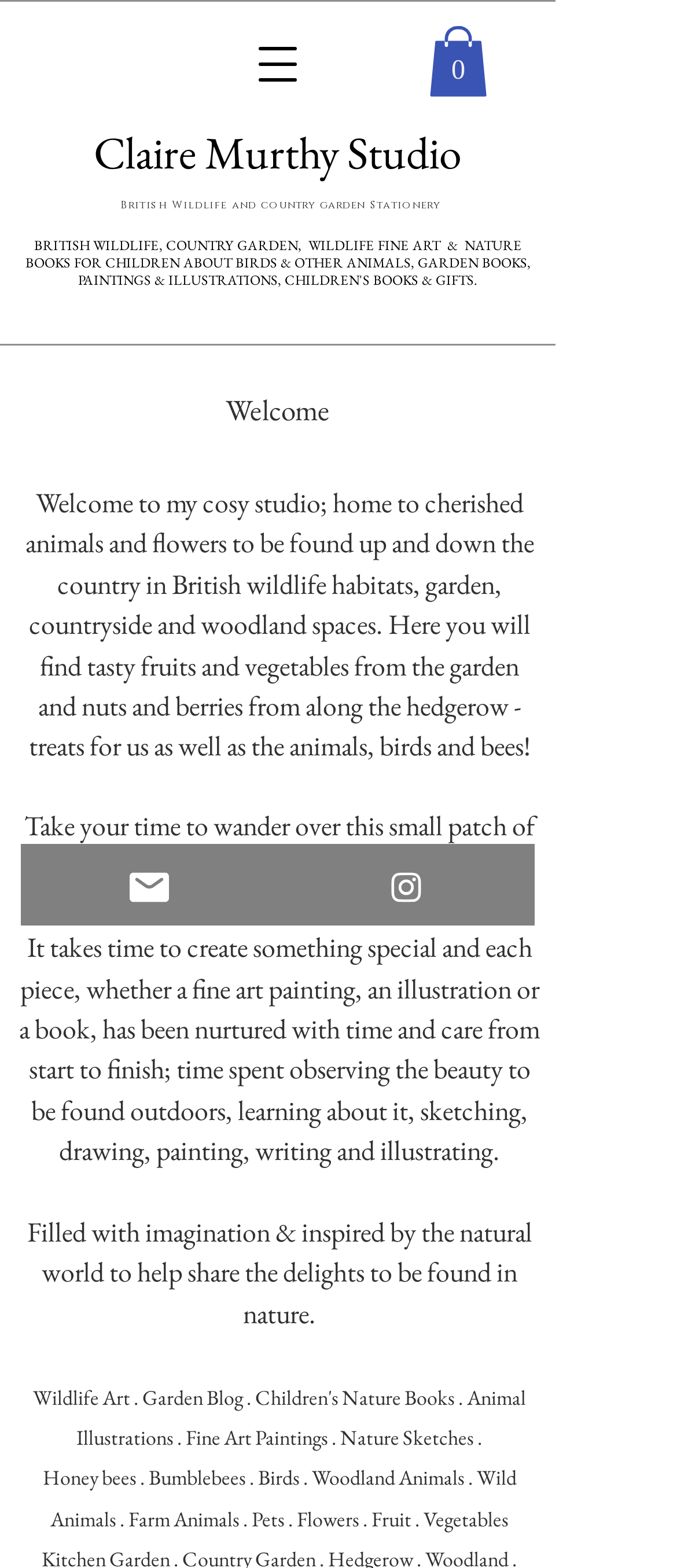What is the tone of the website's content?
Based on the image, provide your answer in one word or phrase.

Welcoming and descriptive